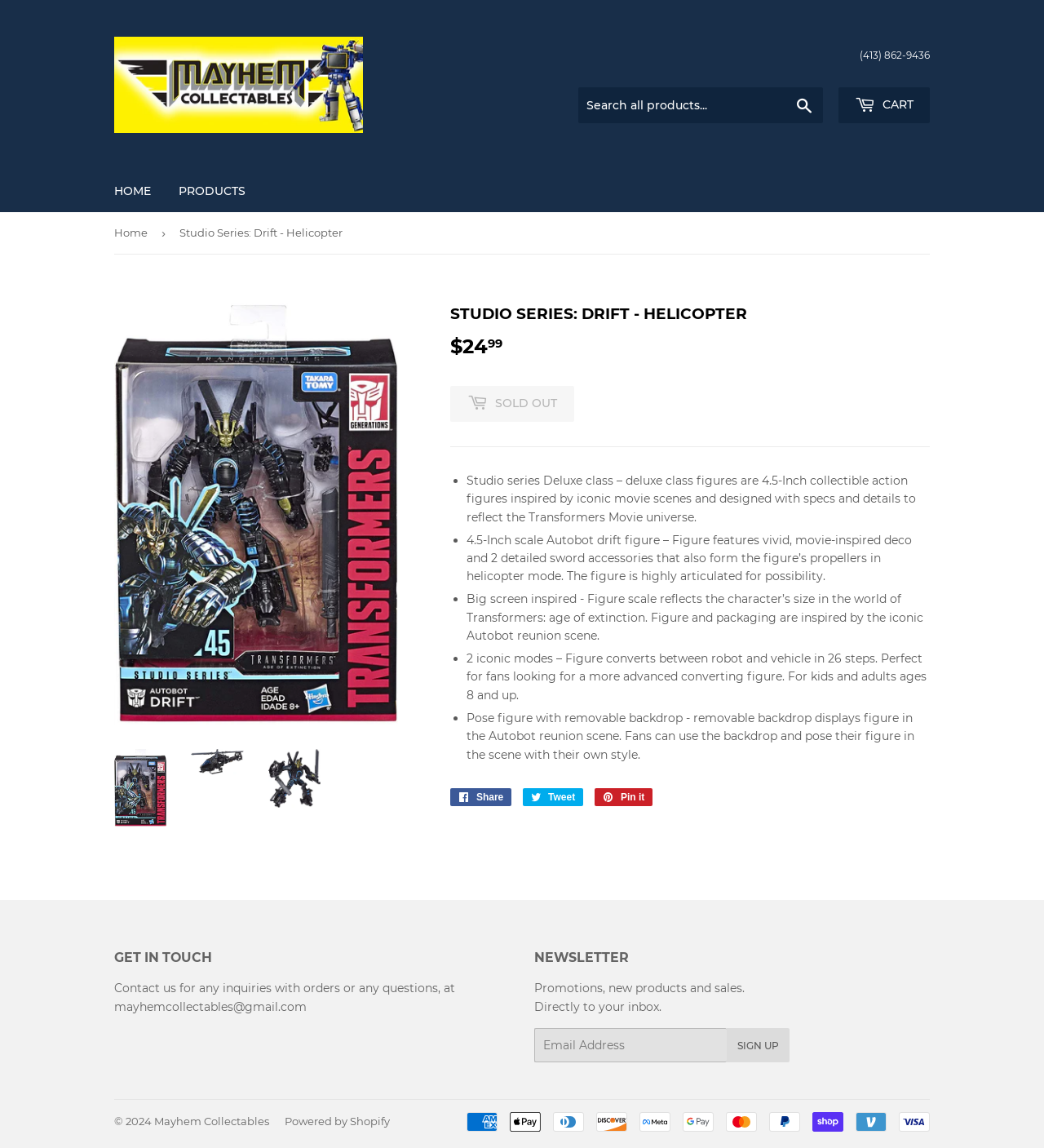Please answer the following question using a single word or phrase: 
How many steps does it take to convert the figure between robot and vehicle?

26 steps